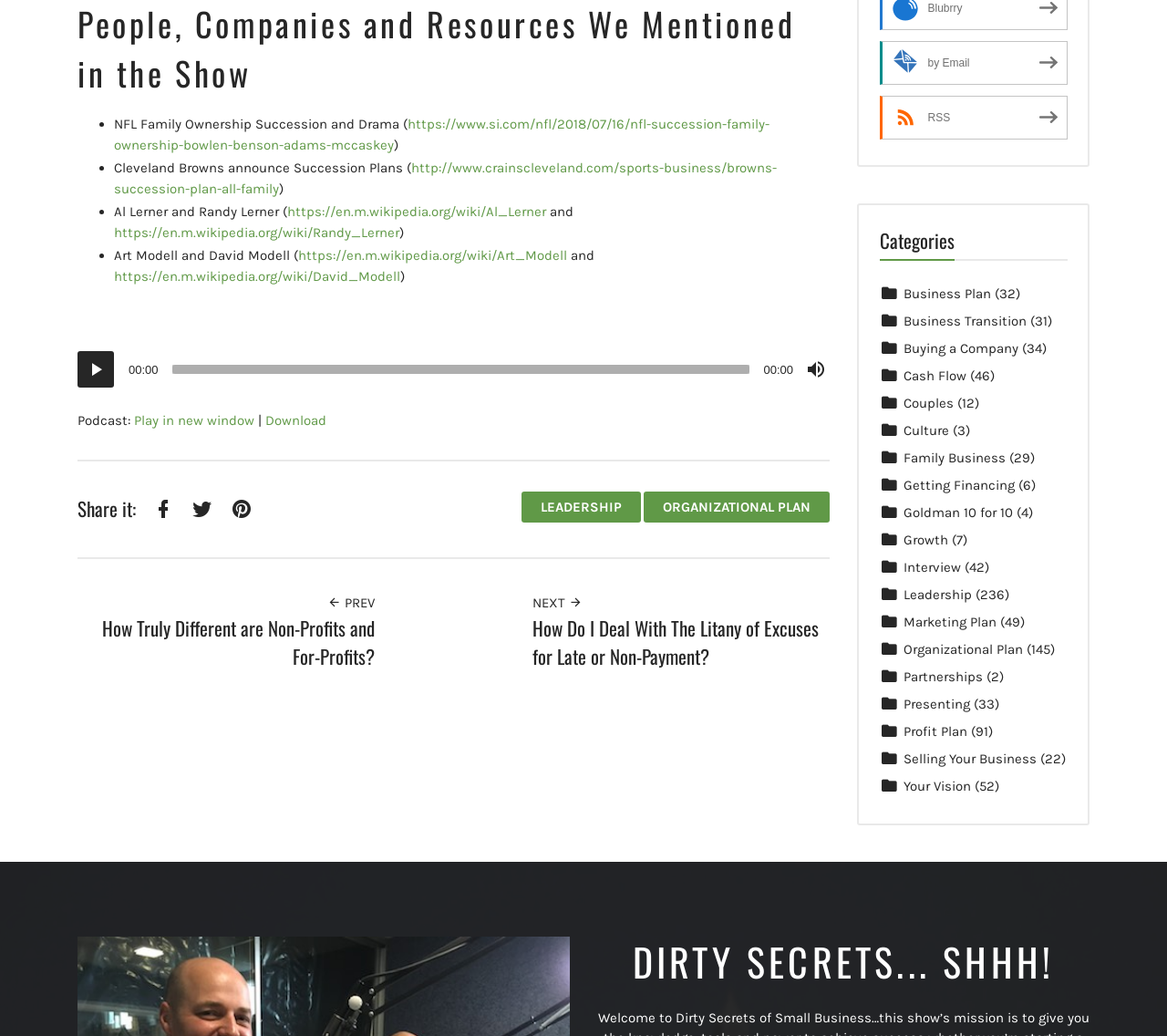Determine the bounding box coordinates for the region that must be clicked to execute the following instruction: "Learn more about 'race simulation'".

None